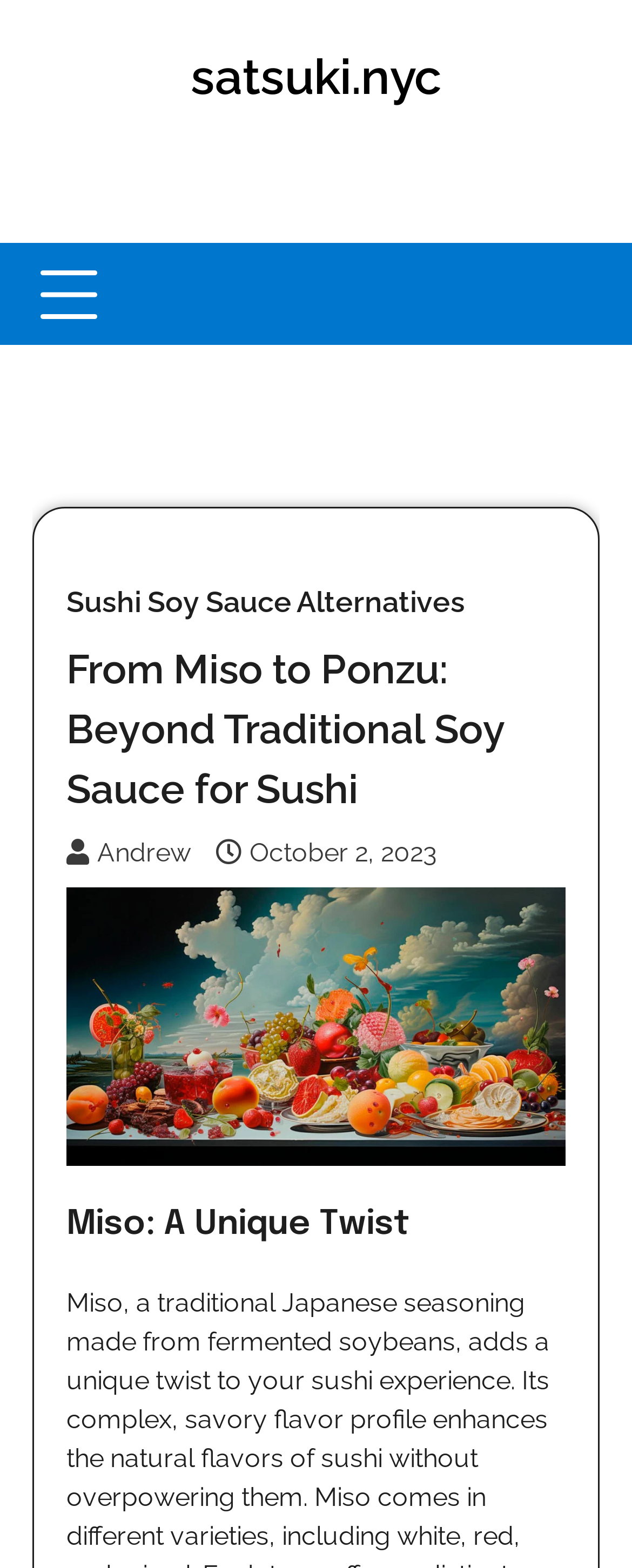Identify the main title of the webpage and generate its text content.

From Miso to Ponzu: Beyond Traditional Soy Sauce for Sushi